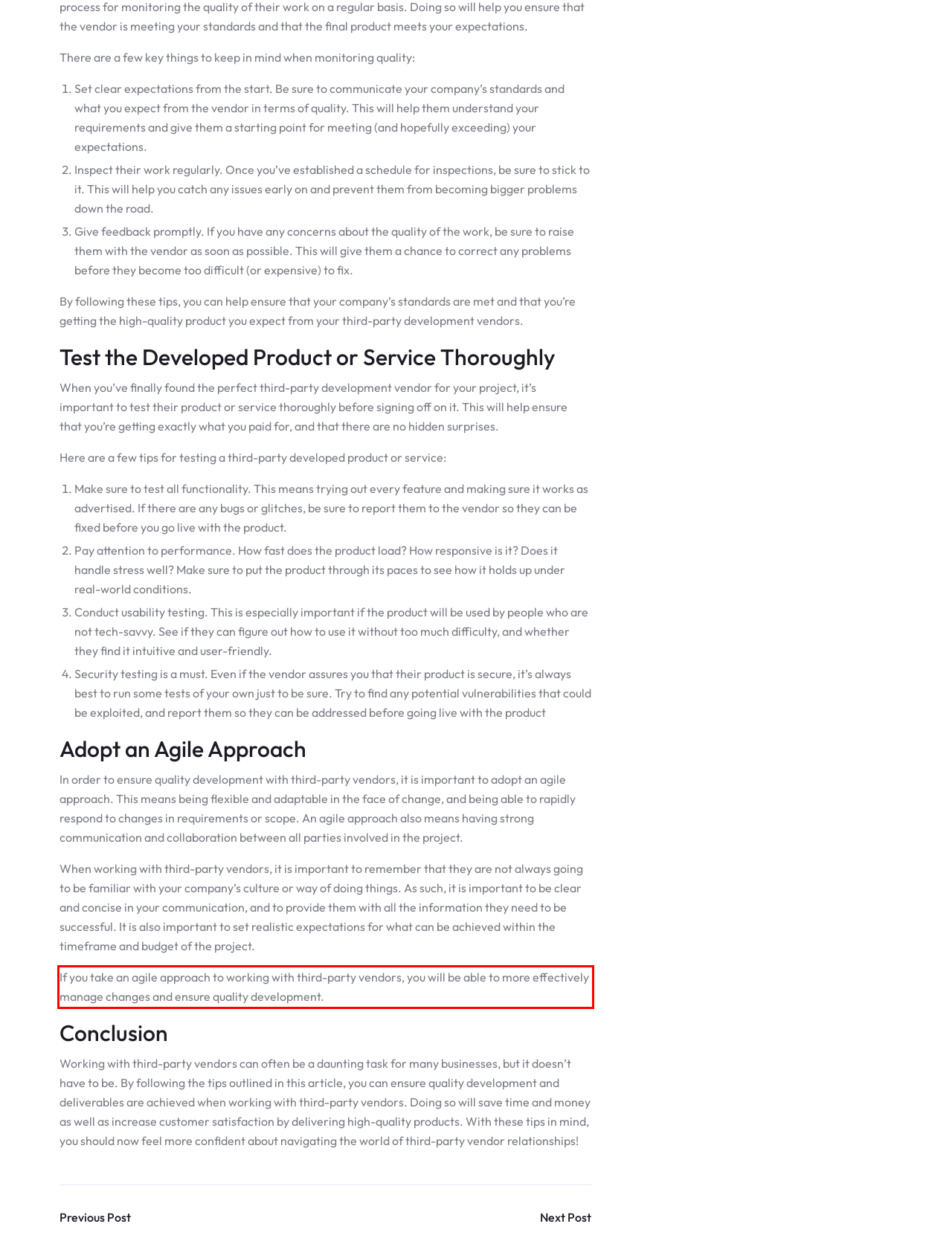Analyze the red bounding box in the provided webpage screenshot and generate the text content contained within.

If you take an agile approach to working with third-party vendors, you will be able to more effectively manage changes and ensure quality development.